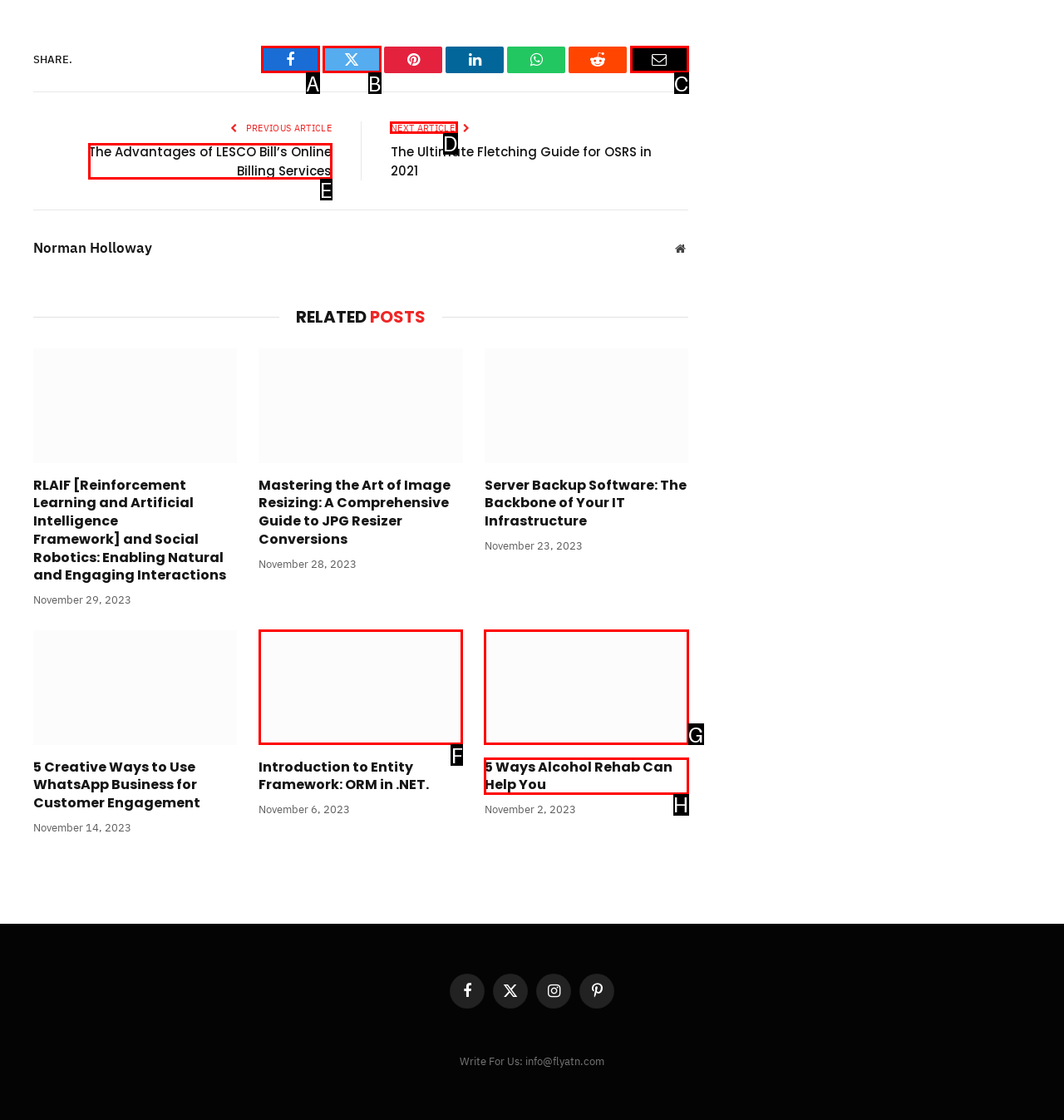Which HTML element should be clicked to perform the following task: View the next article
Reply with the letter of the appropriate option.

D